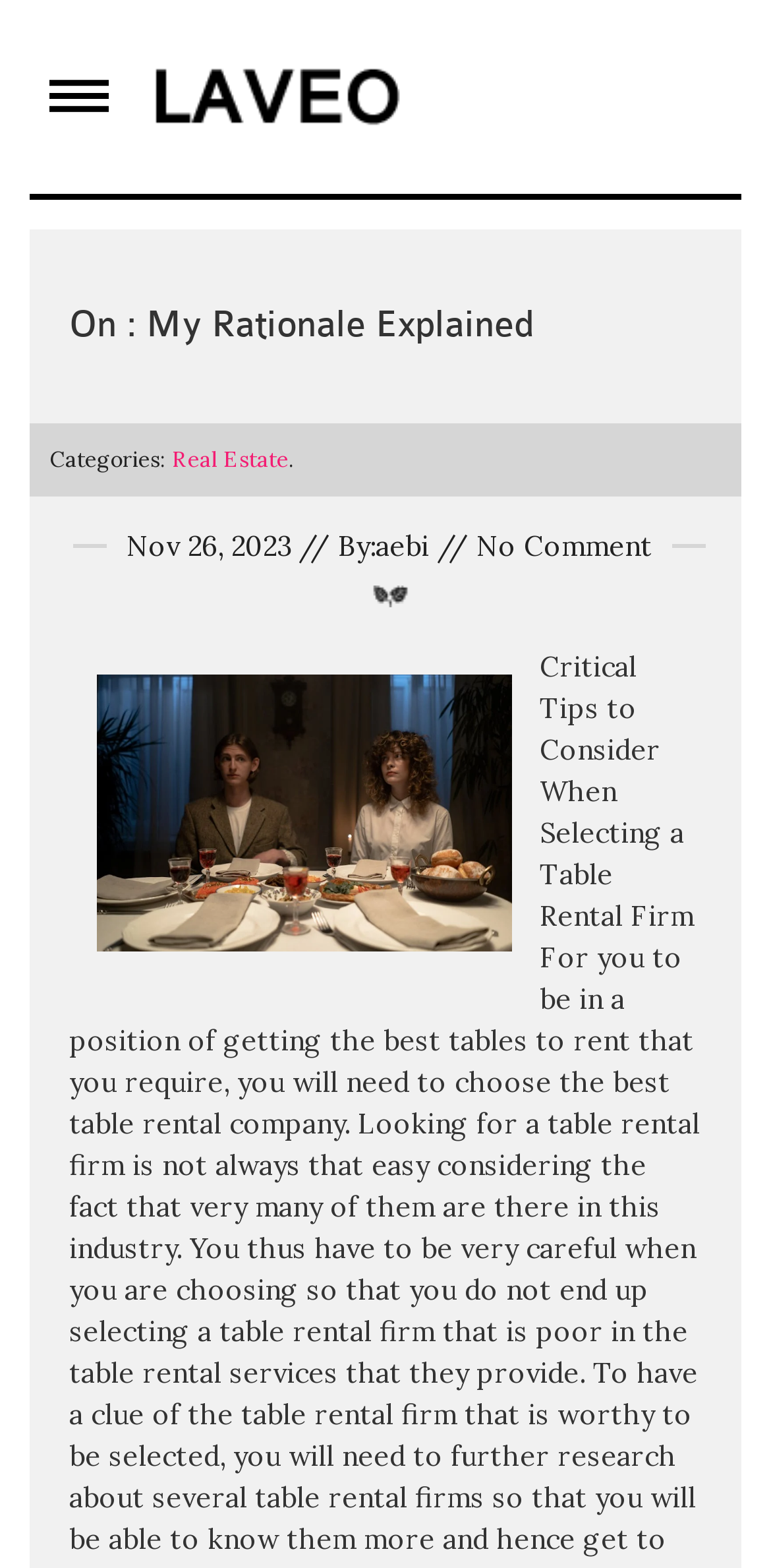Using a single word or phrase, answer the following question: 
When was the article published?

Nov 26, 2023